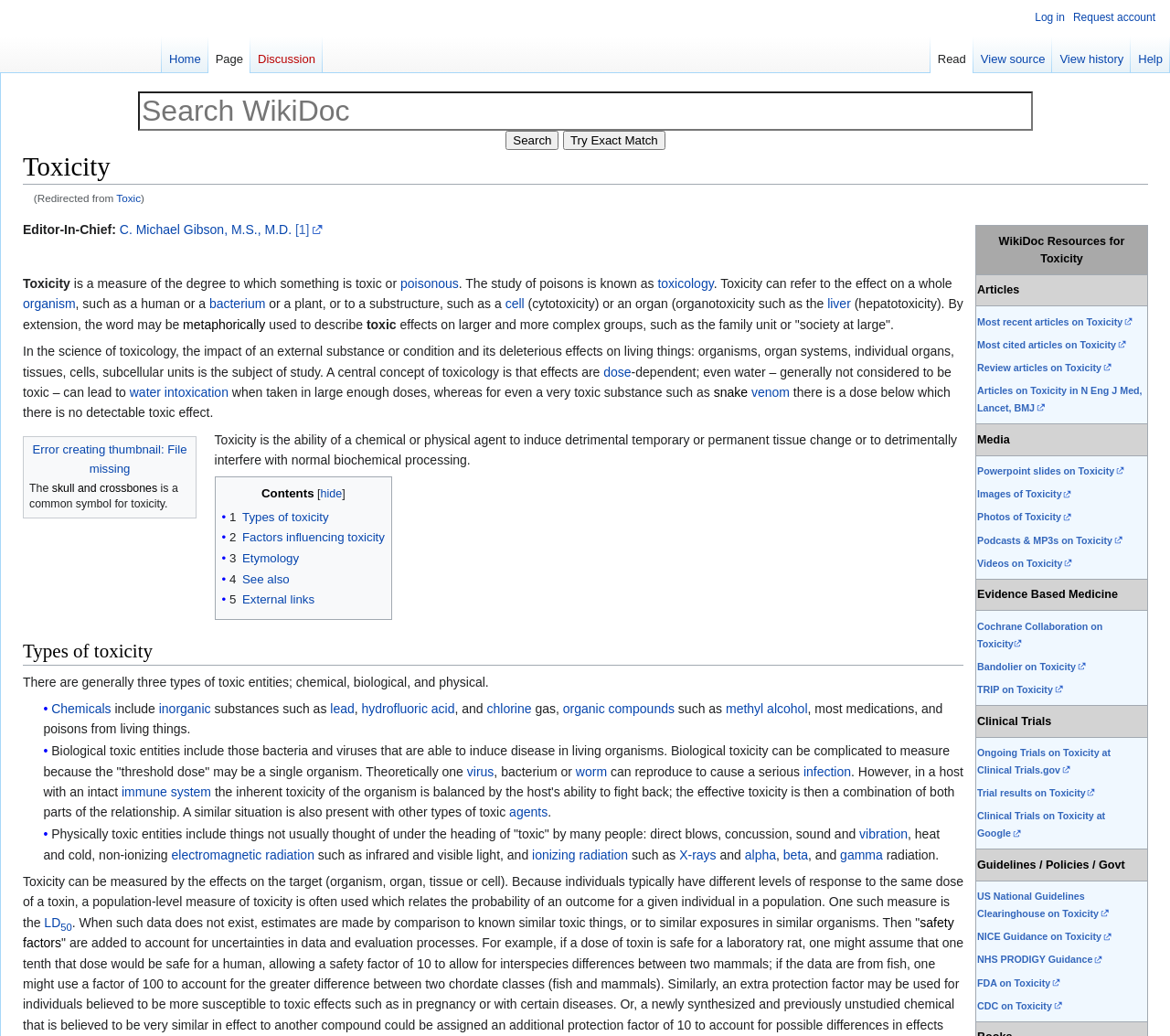Please answer the following question using a single word or phrase: 
What is the study of poisons known as?

toxicology